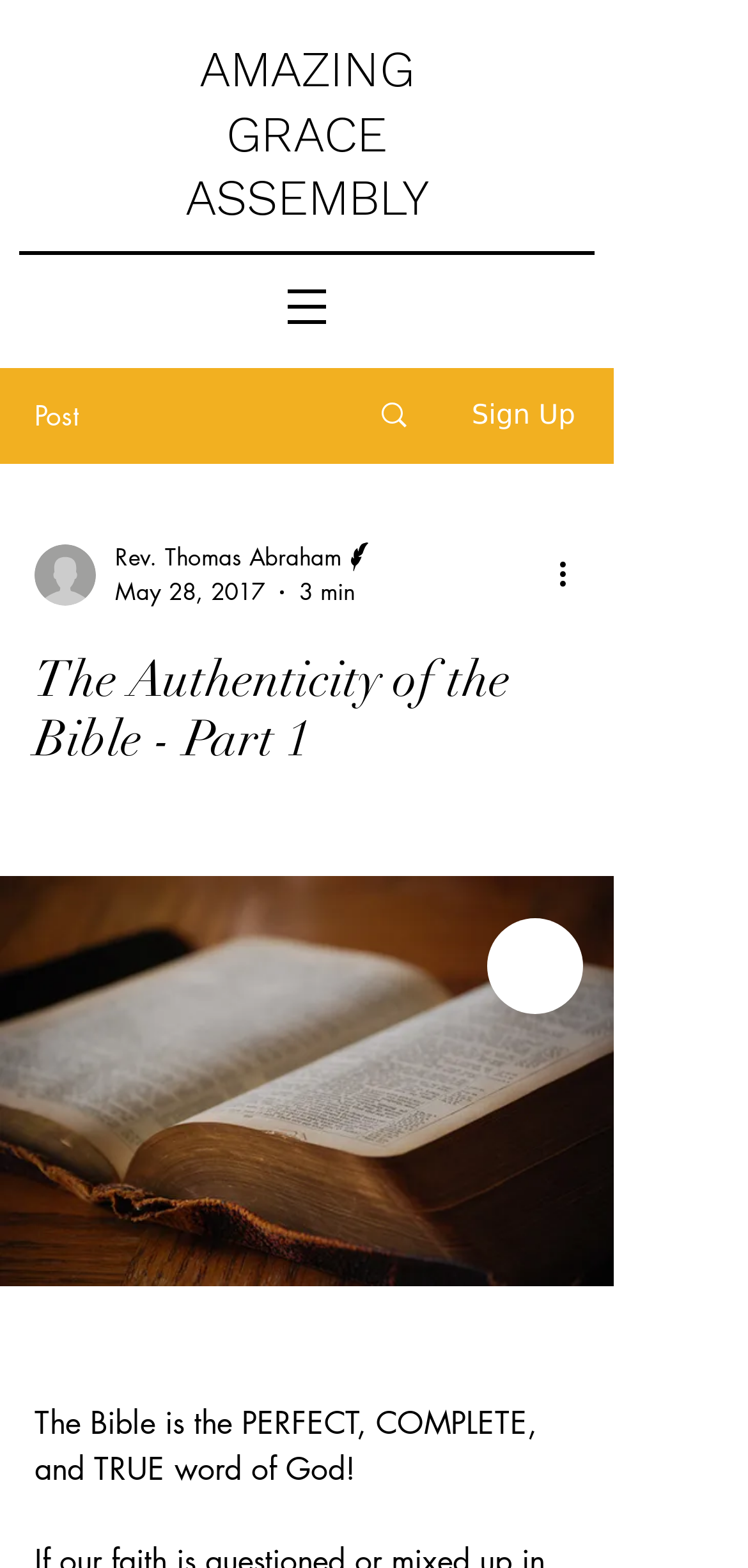What is the topic of the article?
Refer to the image and provide a one-word or short phrase answer.

The Authenticity of the Bible